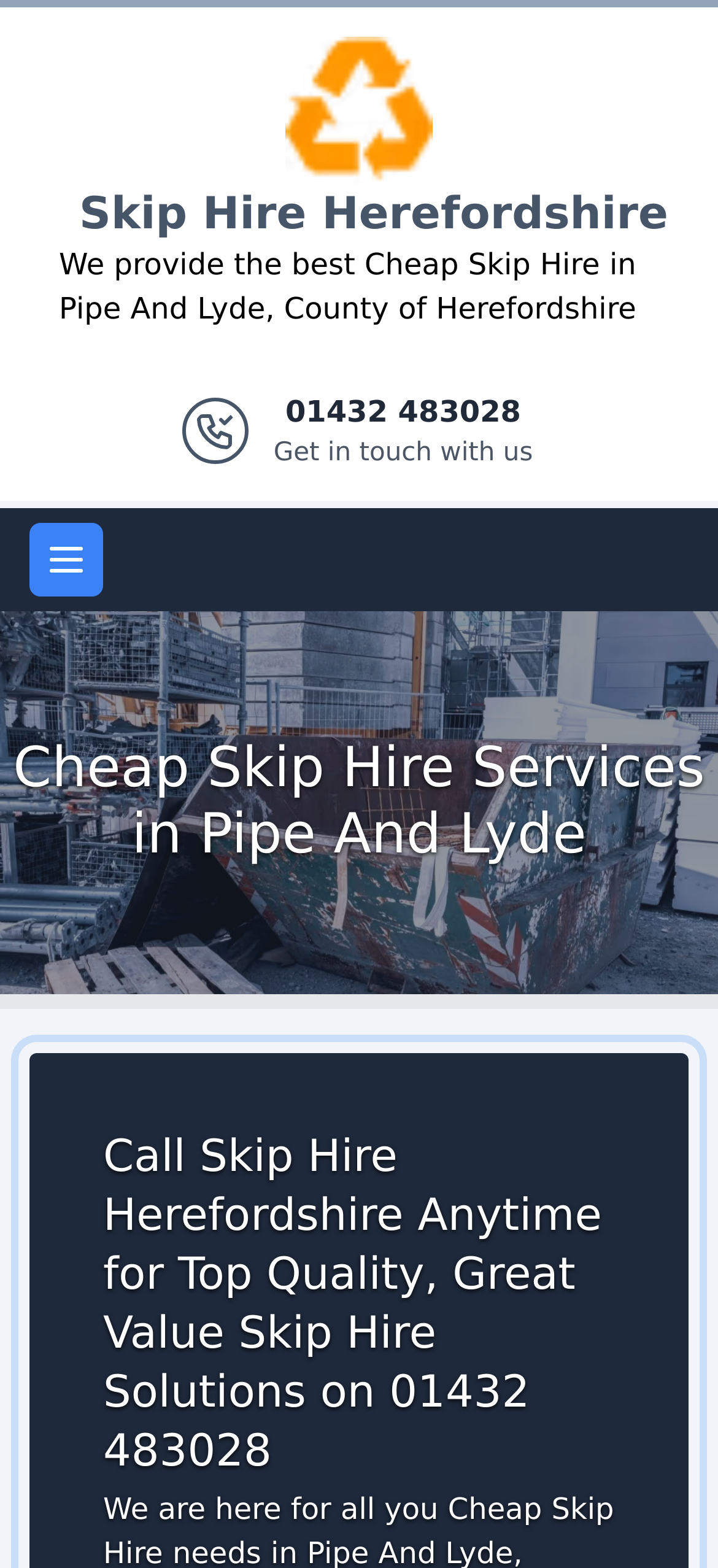Detail the various sections and features present on the webpage.

The webpage is about Cheap Skip Hire services in Pipe And Lyde, County of Herefordshire, provided by Skip Hire Herefordshire. At the top of the page, there is a banner with the site header, which contains the company's logo, a link to the company's website, and a brief description of their services. The logo is positioned on the left side of the banner, with the company name written in text next to it. 

Below the banner, there is a heading that reads "Cheap Skip Hire Services in Pipe And Lyde", accompanied by an image that spans the entire width of the page. 

Further down, there is a call-to-action section with a phone number, 01432 483028, and a link to get in touch with the company. This section is positioned on the right side of the page, with a small image above it. 

The main content of the page is headed by a title that encourages visitors to call Skip Hire Herefordshire for top-quality skip hire solutions. This title is positioned near the bottom of the page, with a small amount of empty space above it. 

There is also a main menu button located on the top-left side of the page, which can be expanded to reveal more options.